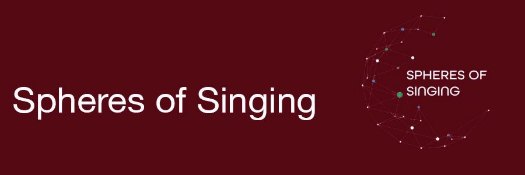What is the font style of the title?
Please give a detailed and elaborate explanation in response to the question.

The caption describes the title 'SPHERES OF SINGING' as being displayed in a bold, modern font, which suggests a clear and contemporary typography.